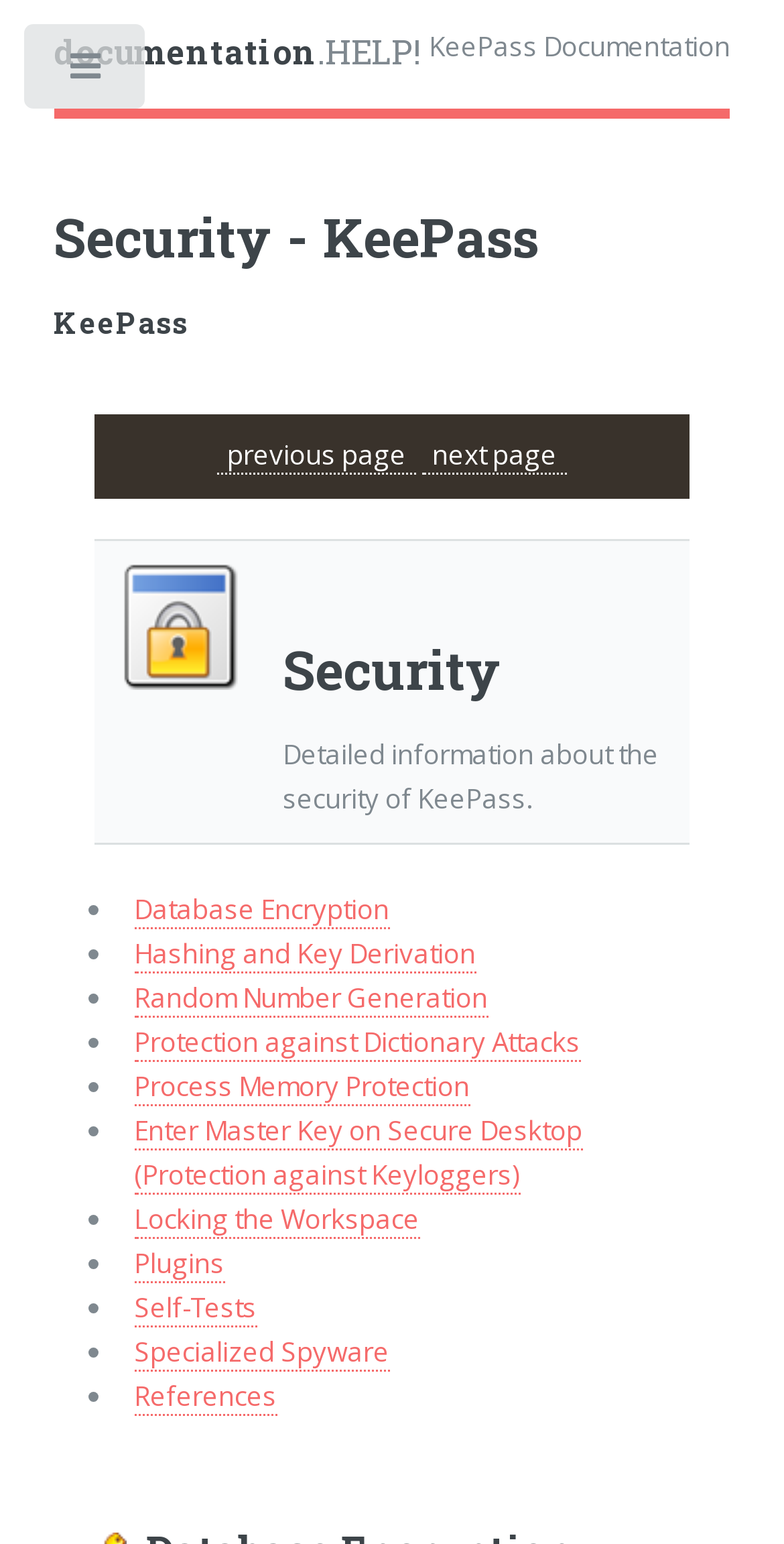Point out the bounding box coordinates of the section to click in order to follow this instruction: "toggle".

[0.0, 0.0, 0.223, 0.098]